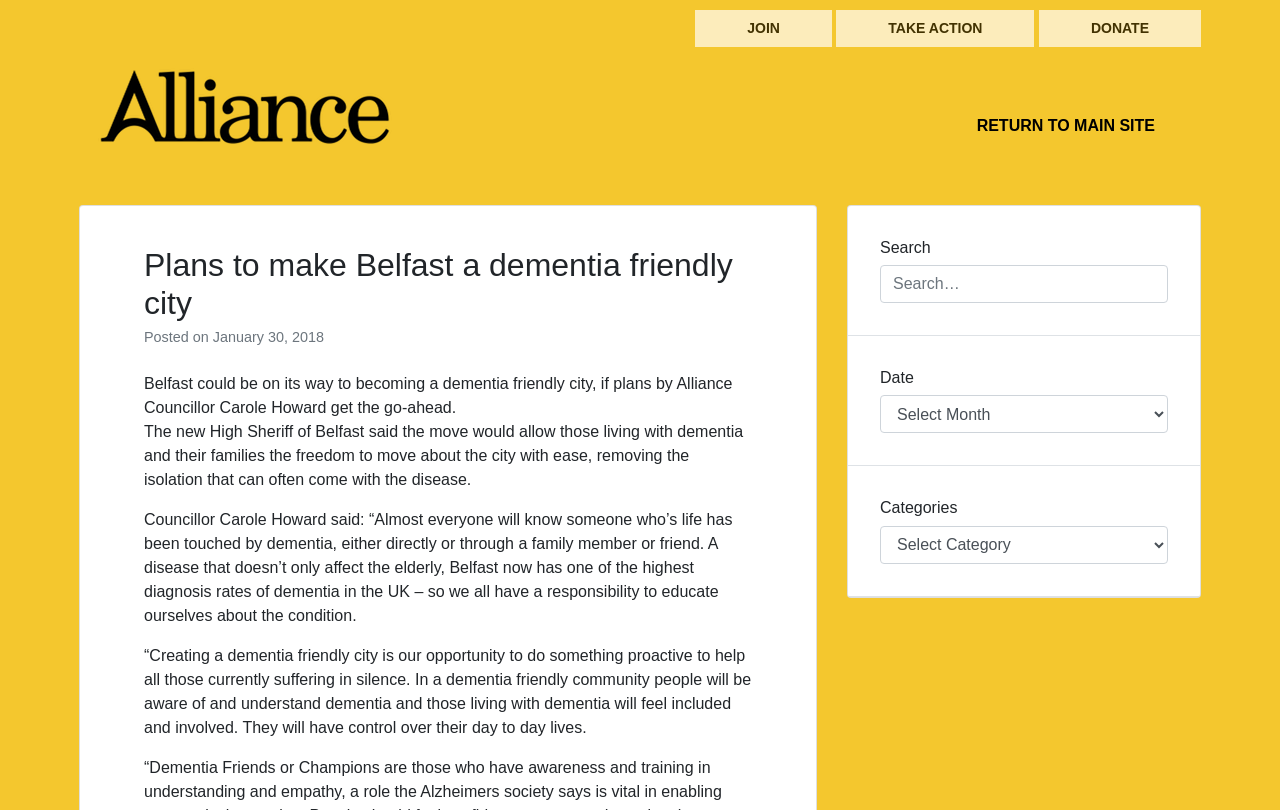Give the bounding box coordinates for the element described as: "Join".

[0.543, 0.012, 0.65, 0.058]